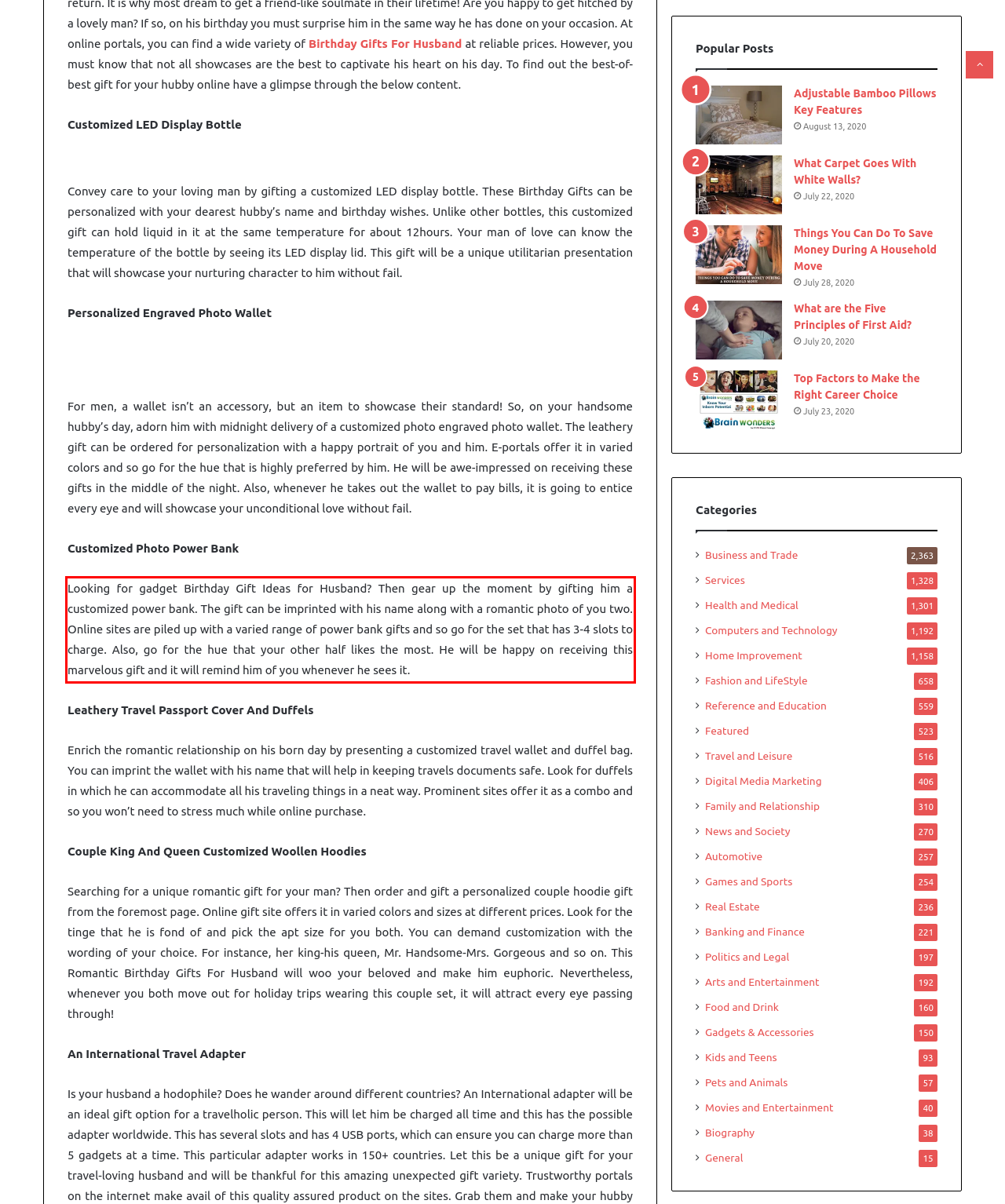From the provided screenshot, extract the text content that is enclosed within the red bounding box.

Looking for gadget Birthday Gift Ideas for Husband? Then gear up the moment by gifting him a customized power bank. The gift can be imprinted with his name along with a romantic photo of you two. Online sites are piled up with a varied range of power bank gifts and so go for the set that has 3-4 slots to charge. Also, go for the hue that your other half likes the most. He will be happy on receiving this marvelous gift and it will remind him of you whenever he sees it.